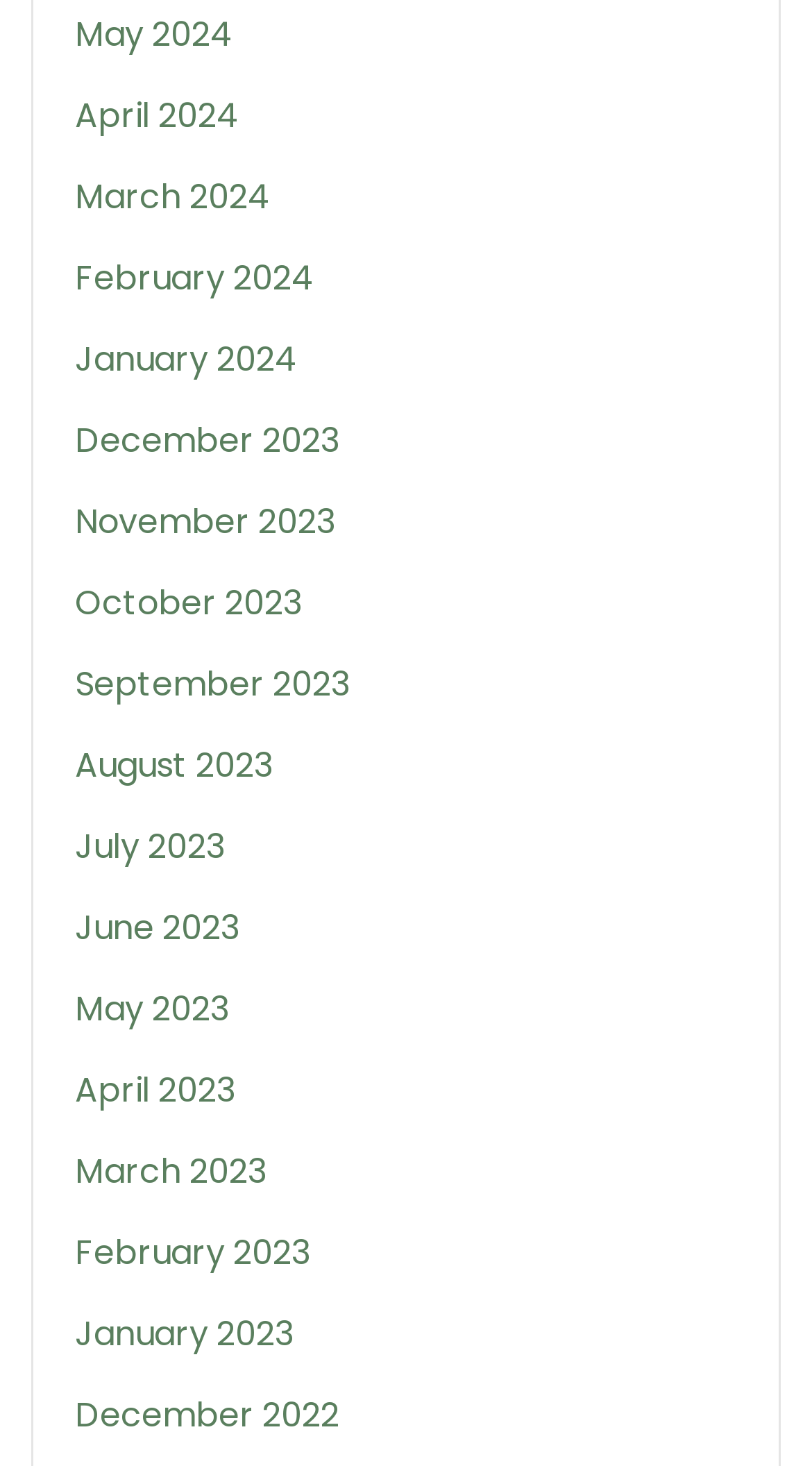What is the position of the 'June 2023' link?
Provide a detailed and extensive answer to the question.

By comparing the y1 and y2 coordinates of the links, I determined that the 'June 2023' link is located below the 'May 2023' link.